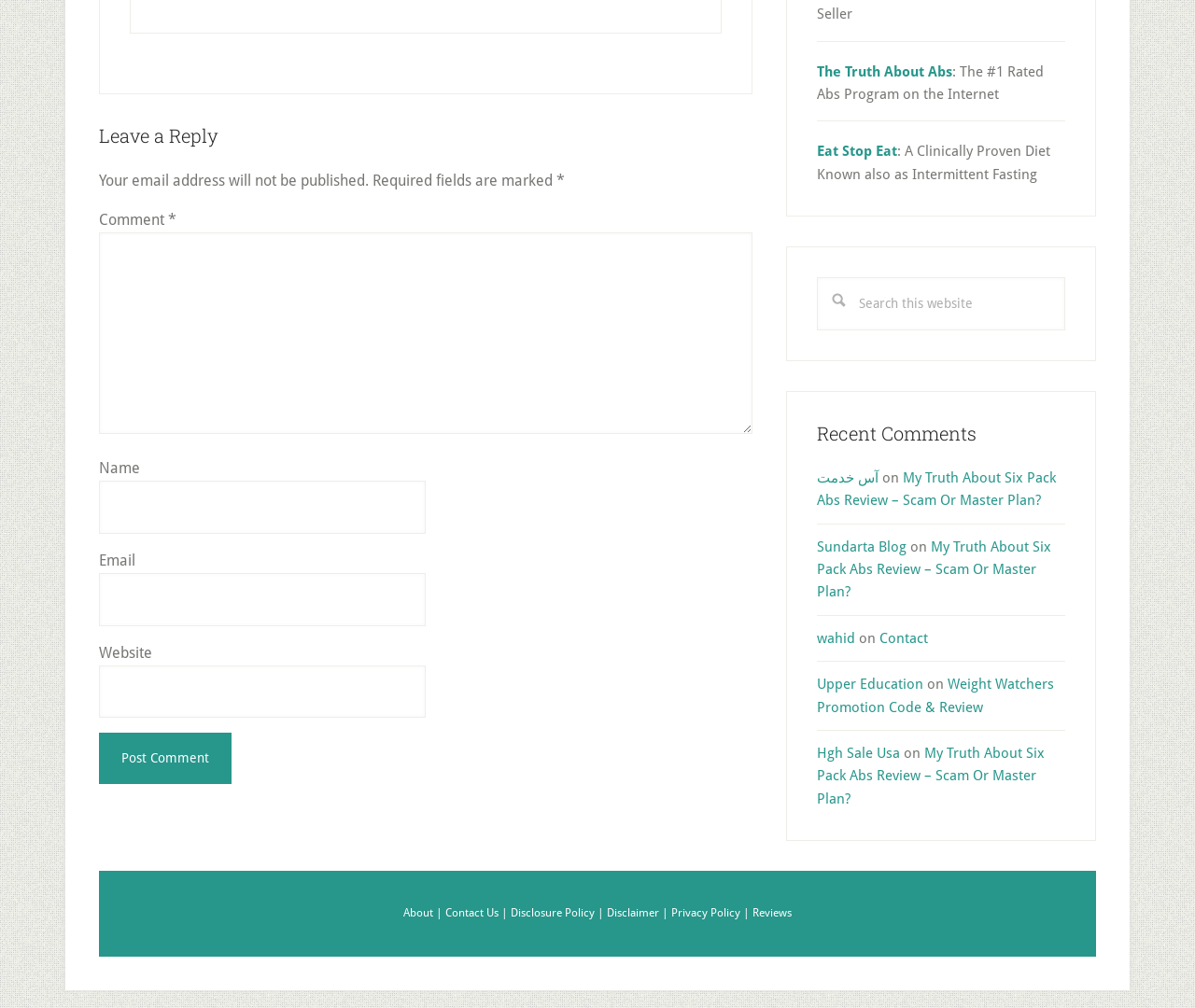Specify the bounding box coordinates of the region I need to click to perform the following instruction: "Read the 'Truth About Abs' article". The coordinates must be four float numbers in the range of 0 to 1, i.e., [left, top, right, bottom].

[0.684, 0.063, 0.797, 0.079]